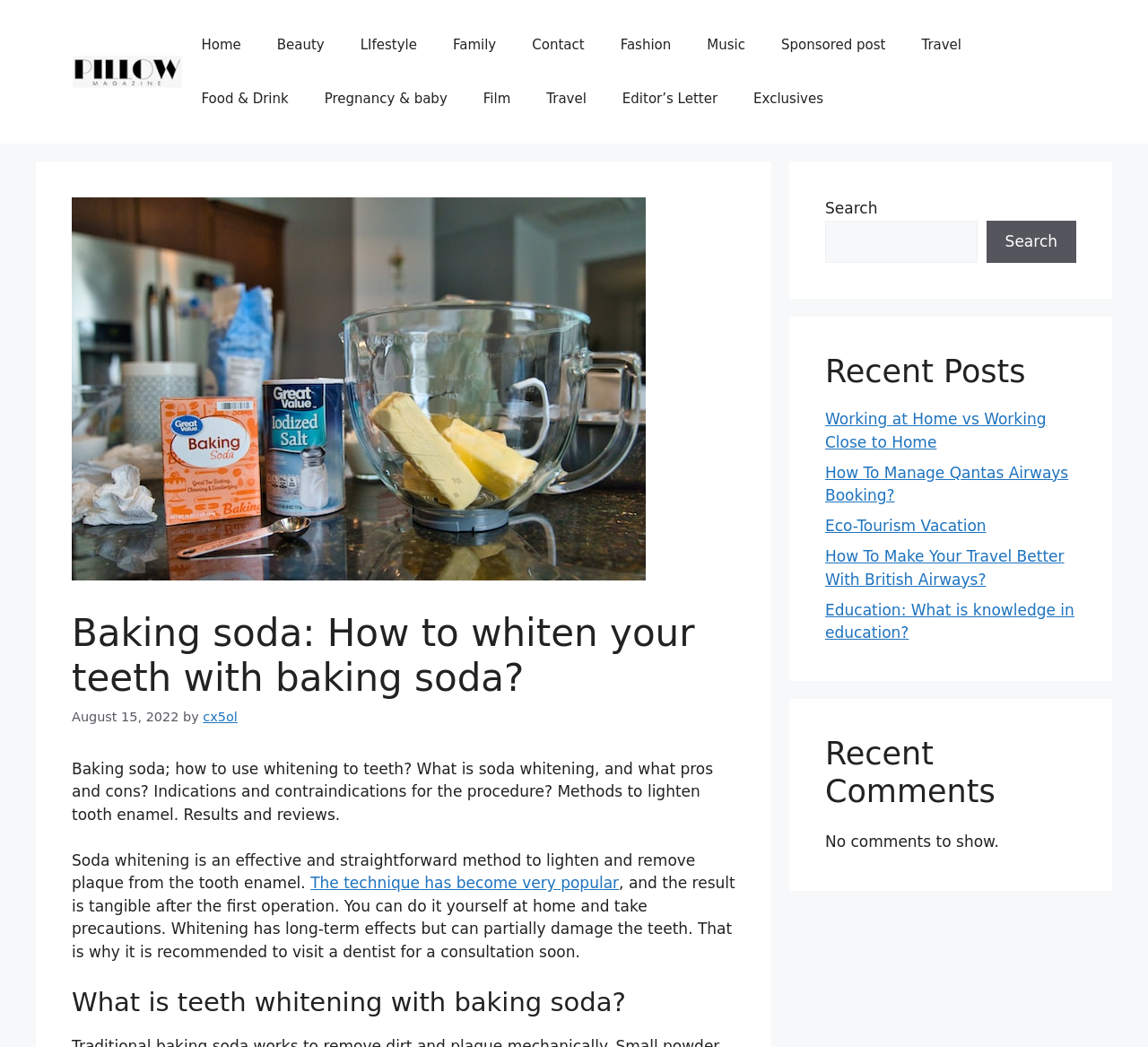Your task is to find and give the main heading text of the webpage.

Baking soda: How to whiten your teeth with baking soda?